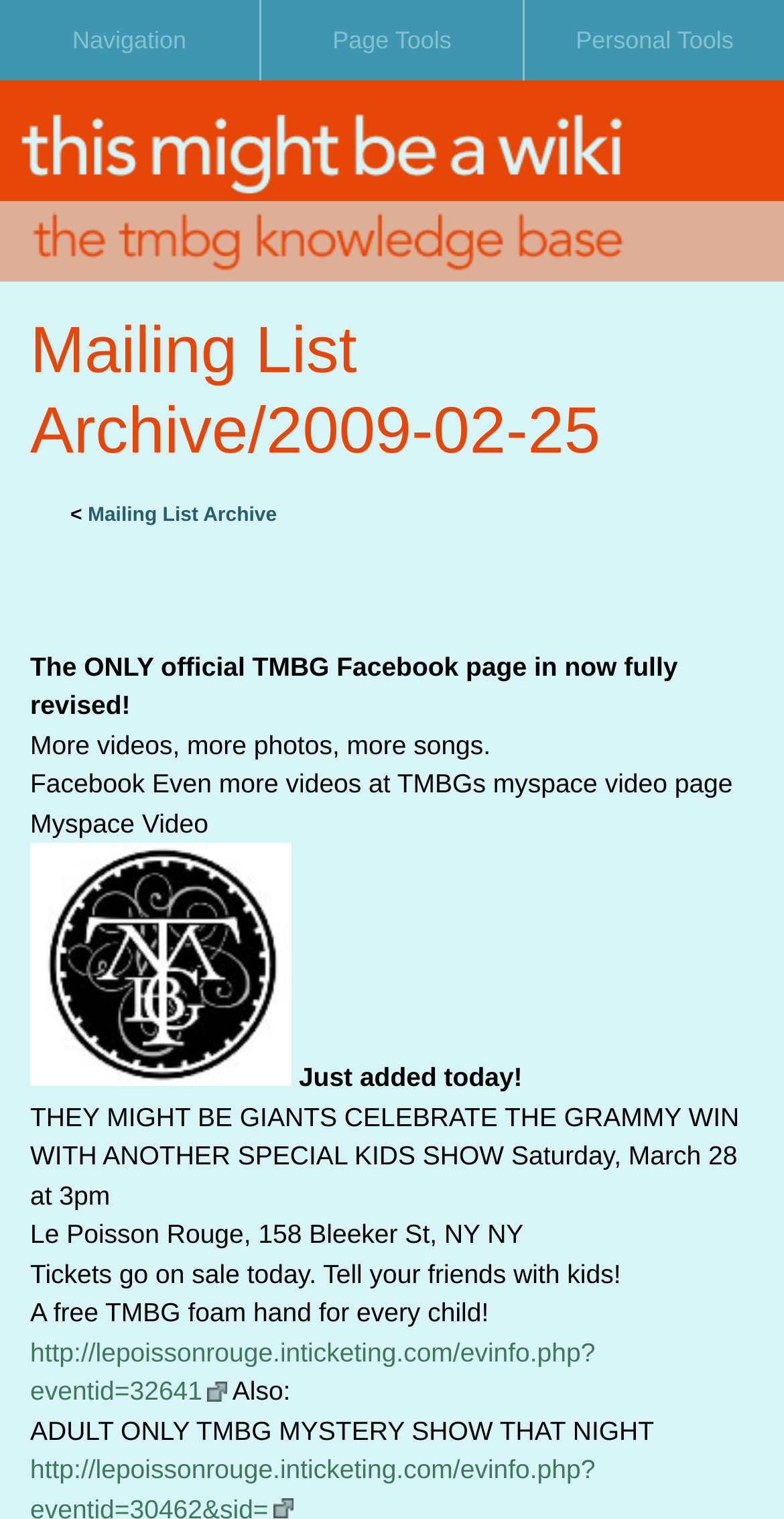How many links are there in the 'Personal Tools' section?
Answer with a single word or phrase by referring to the visual content.

7